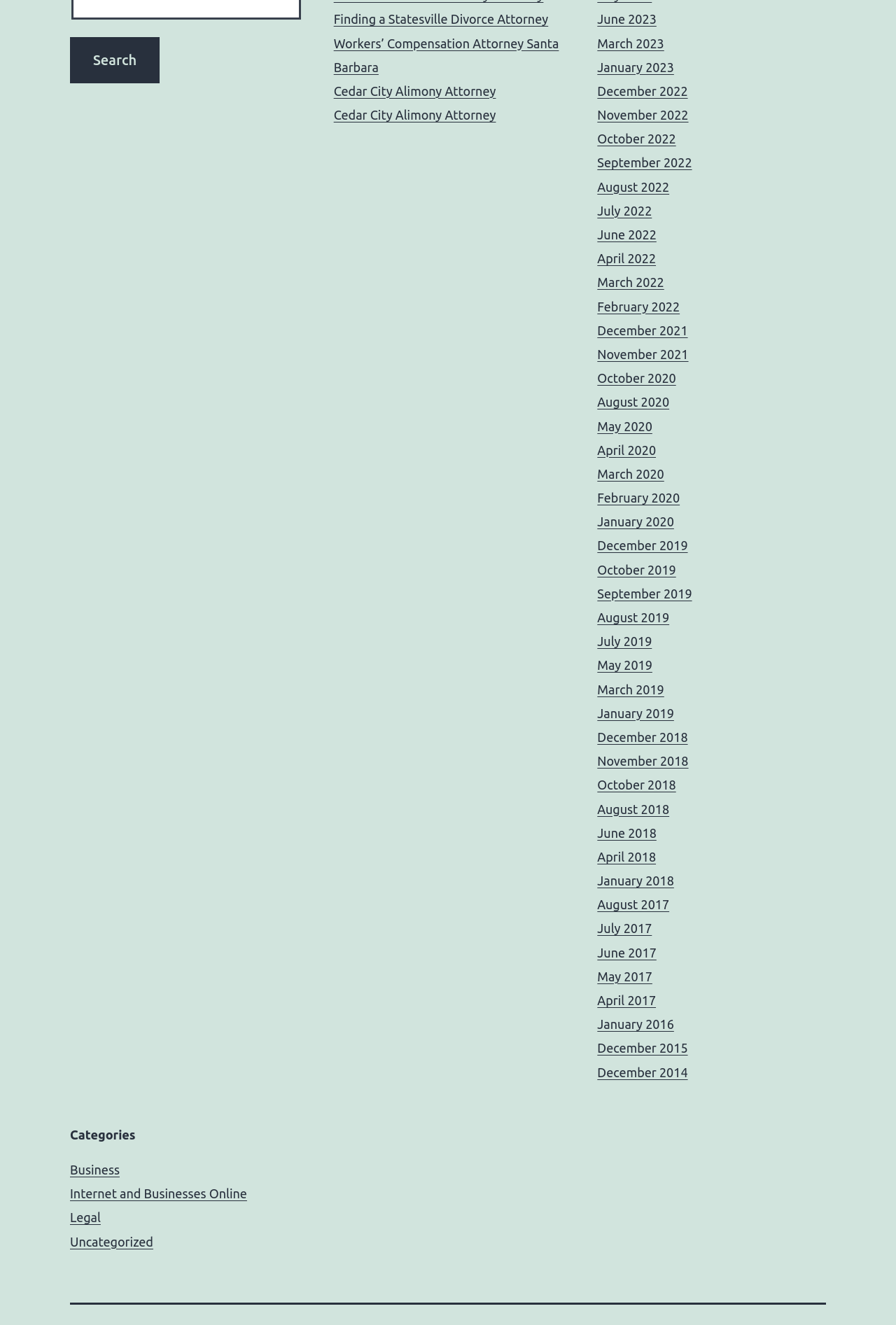Please specify the bounding box coordinates of the clickable section necessary to execute the following command: "Browse the Legal category".

[0.078, 0.914, 0.112, 0.924]